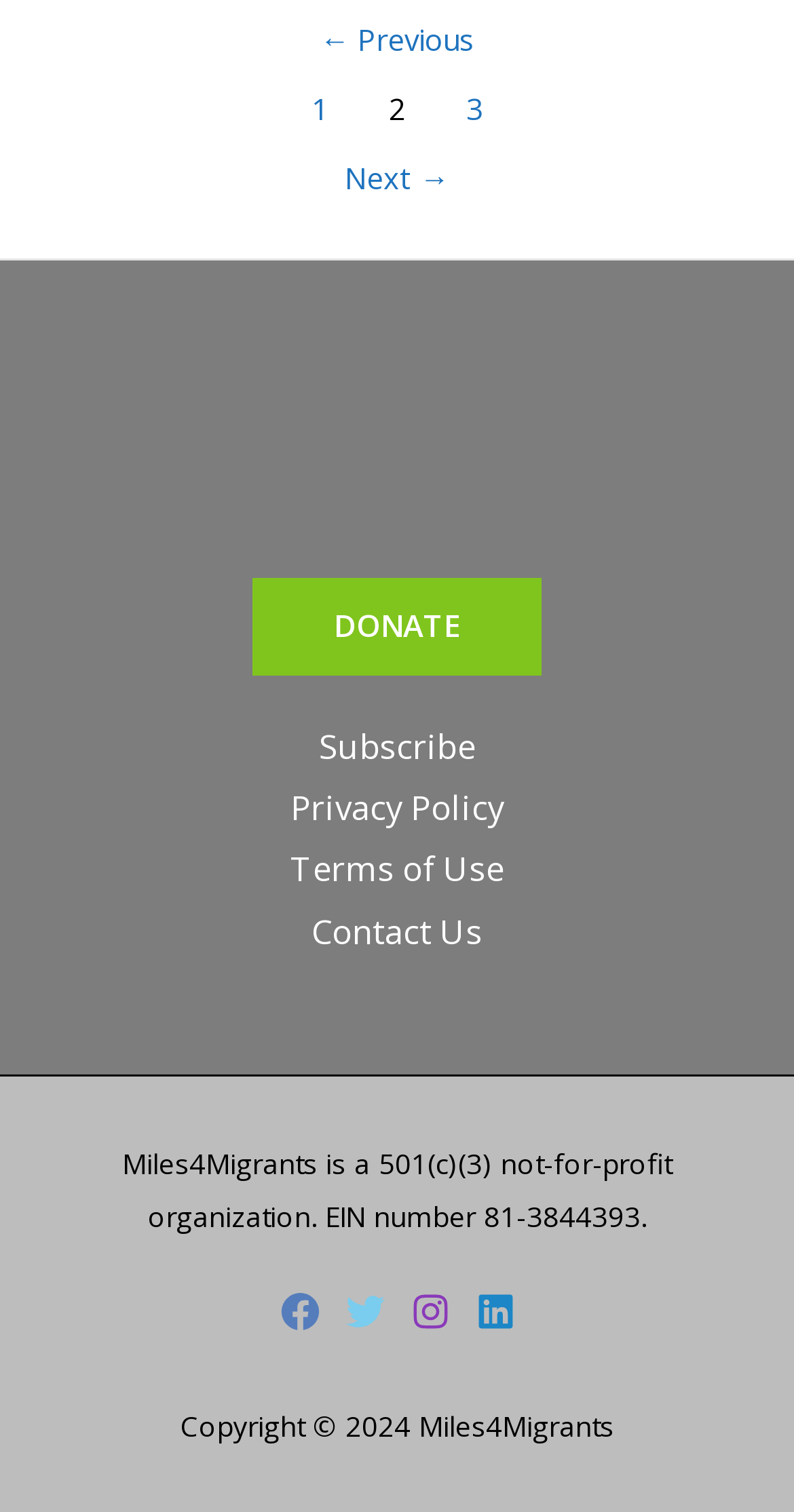Please determine the bounding box coordinates of the area that needs to be clicked to complete this task: 'click on page 3'. The coordinates must be four float numbers between 0 and 1, formatted as [left, top, right, bottom].

[0.554, 0.051, 0.641, 0.097]